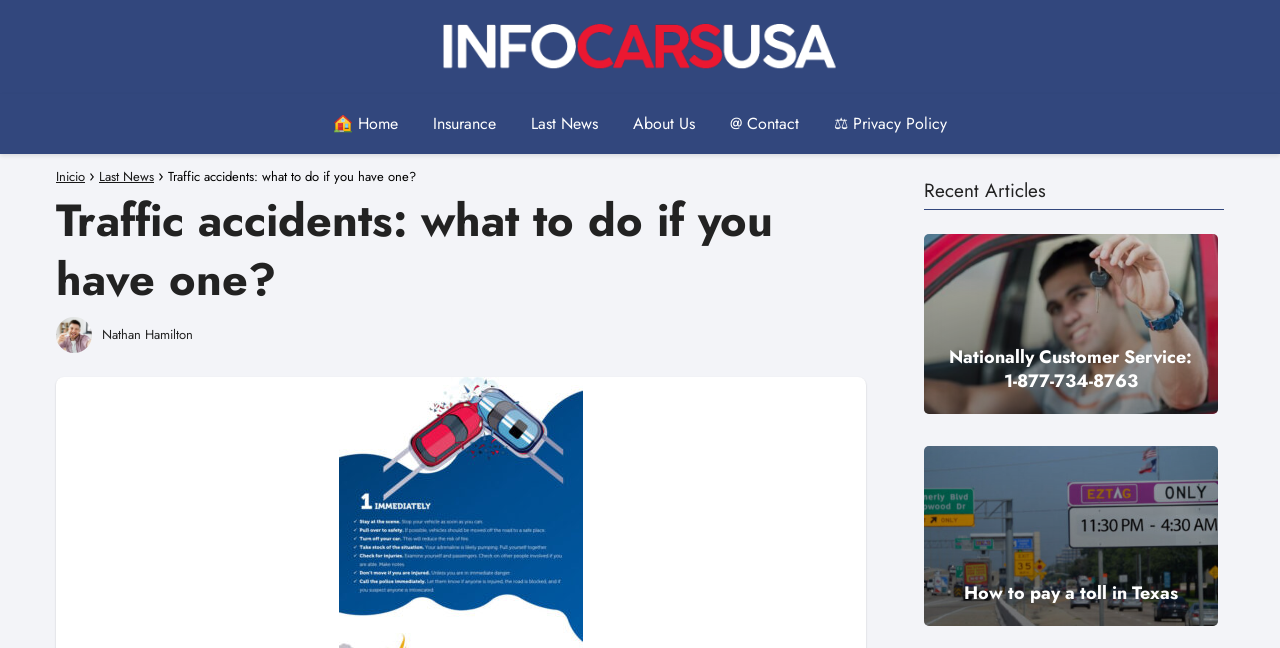Please find and provide the title of the webpage.

Traffic accidents: what to do if you have one?